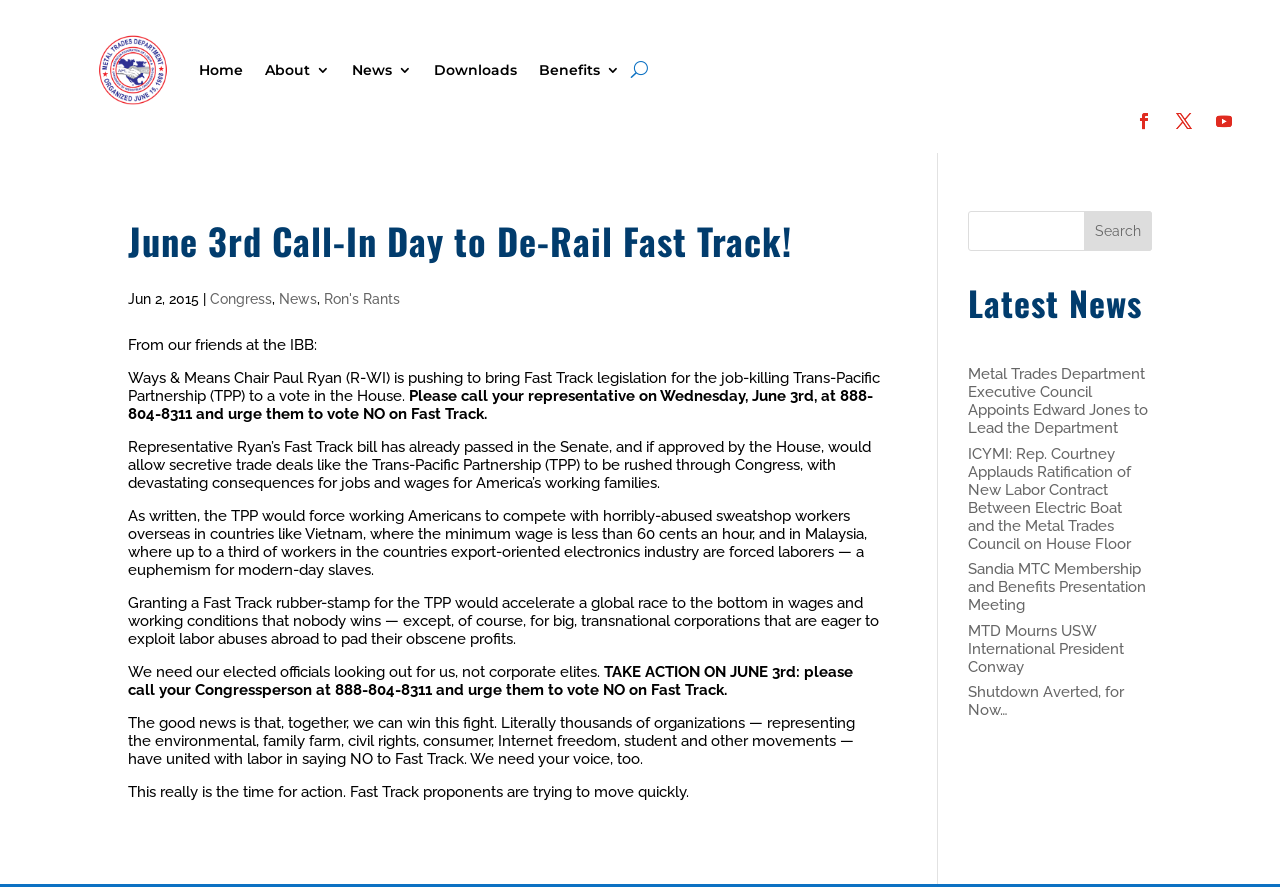What is the topic of the main article?
Using the information from the image, give a concise answer in one word or a short phrase.

TPP and Fast Track